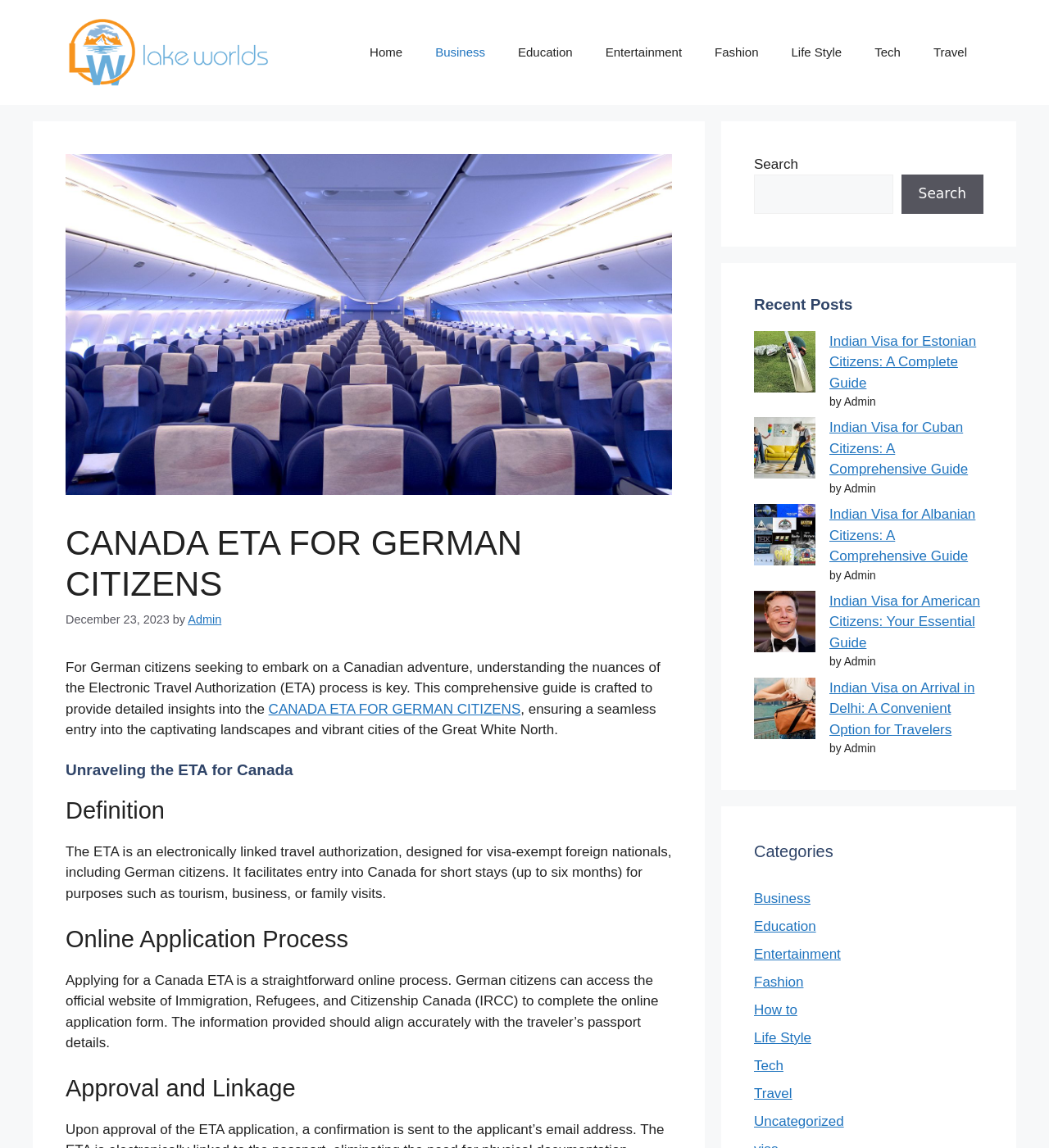How can German citizens apply for a Canada ETA?
Look at the image and respond with a one-word or short phrase answer.

Online application